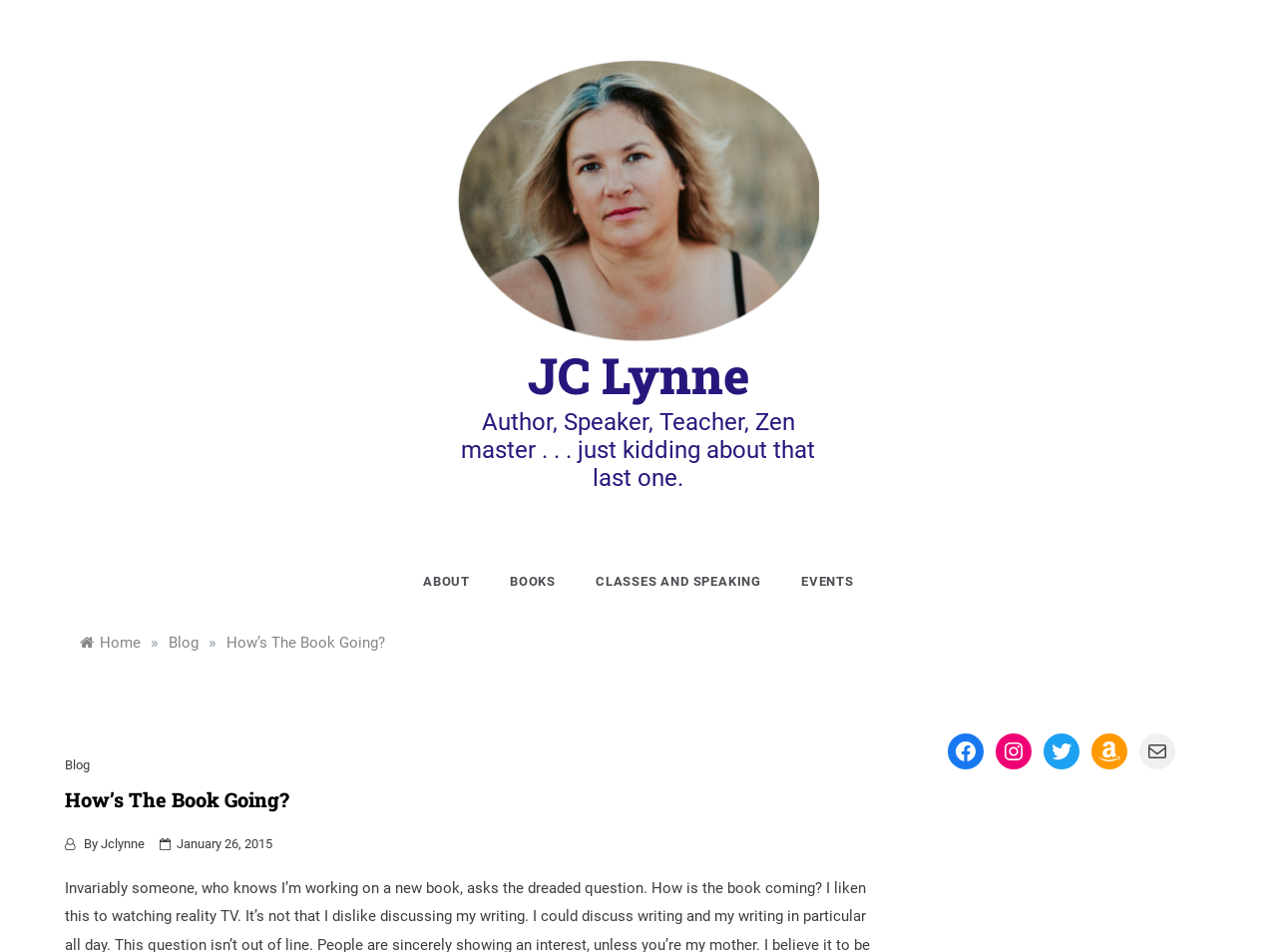What is the author's profession?
Answer the question in as much detail as possible.

Based on the static text 'Author, Speaker, Teacher, Zen master... just kidding about that last one.' on the webpage, we can infer that the author's profession is an author, speaker, and teacher.